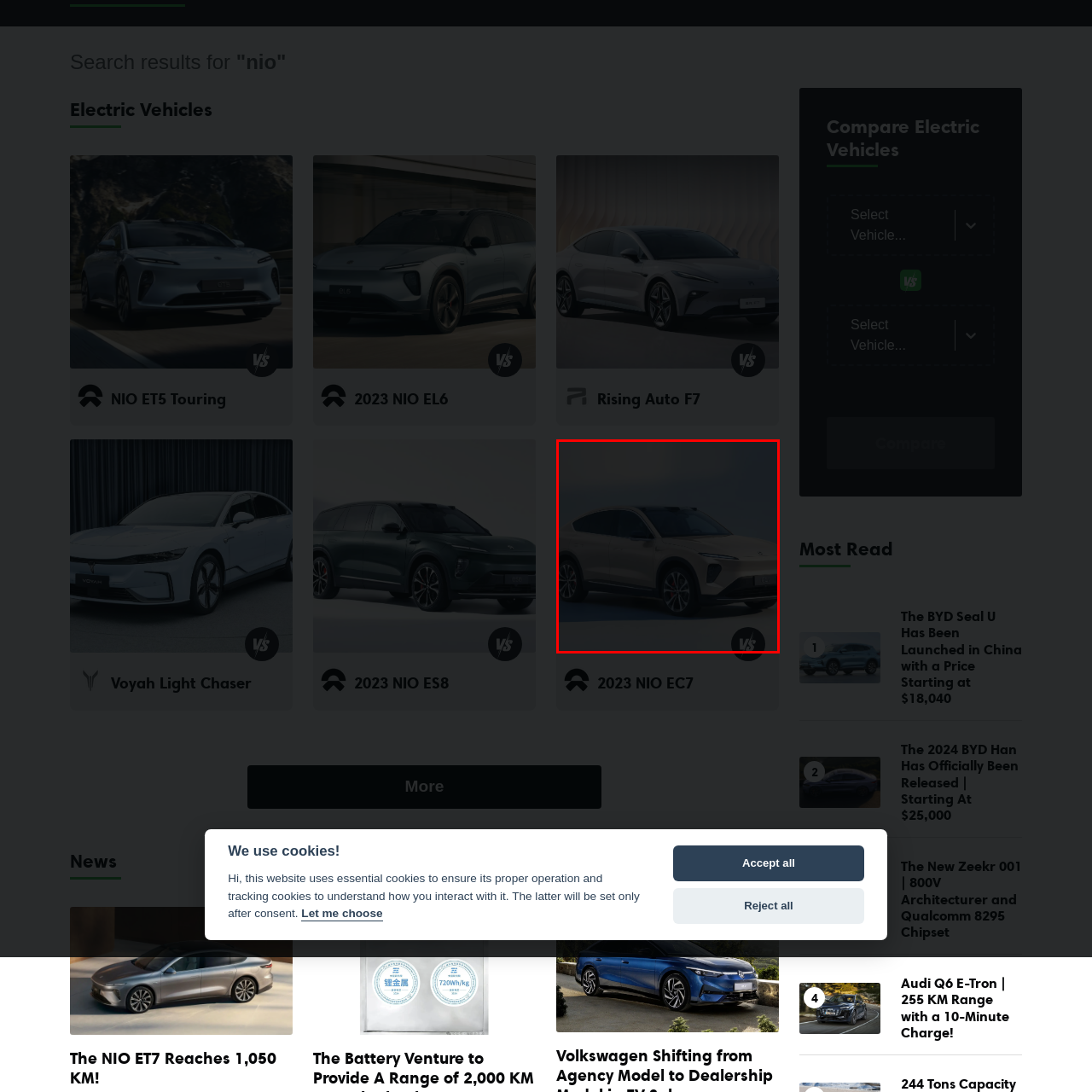Who is the target market for the Rising Auto F7?
Direct your attention to the image marked by the red bounding box and provide a detailed answer based on the visual details available.

According to the caption, the Rising Auto F7 is catering to eco-conscious consumers, which implies that the target market for this vehicle is individuals who prioritize environmental sustainability.